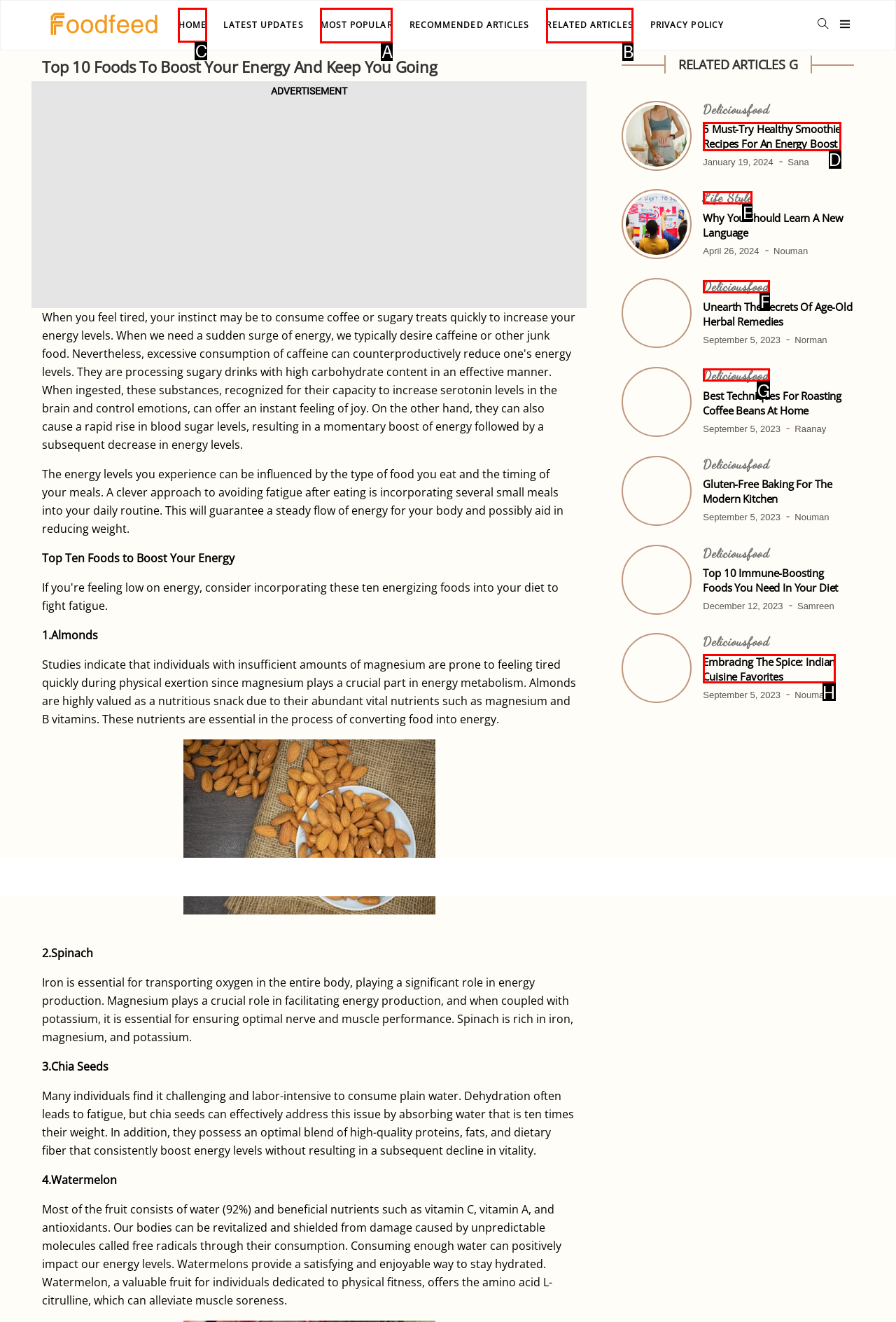Indicate which lettered UI element to click to fulfill the following task: Click the 'HOME' link
Provide the letter of the correct option.

C